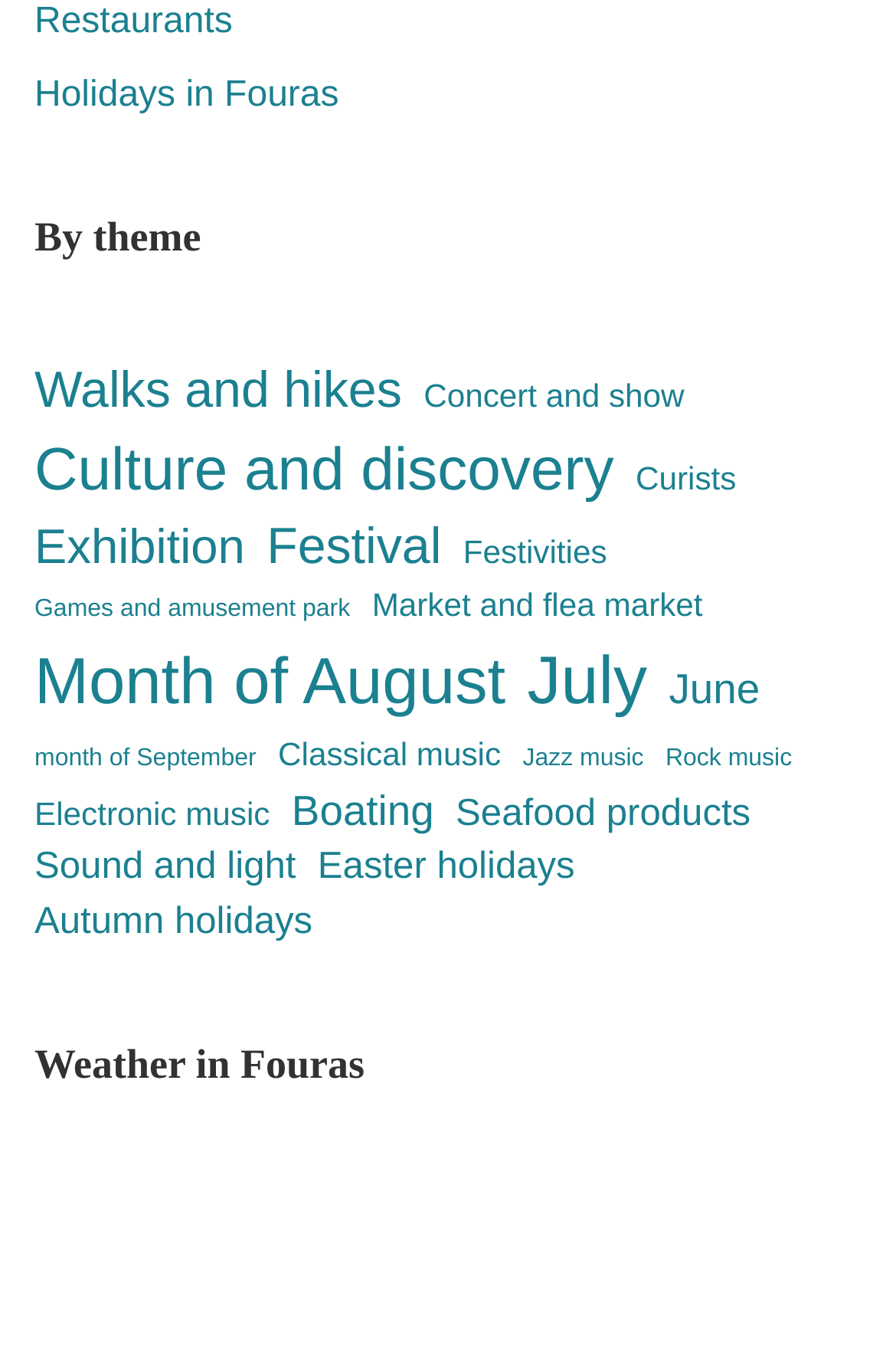Determine the bounding box coordinates of the clickable element necessary to fulfill the instruction: "Check 'Weather in Fouras'". Provide the coordinates as four float numbers within the 0 to 1 range, i.e., [left, top, right, bottom].

[0.038, 0.763, 0.962, 0.799]